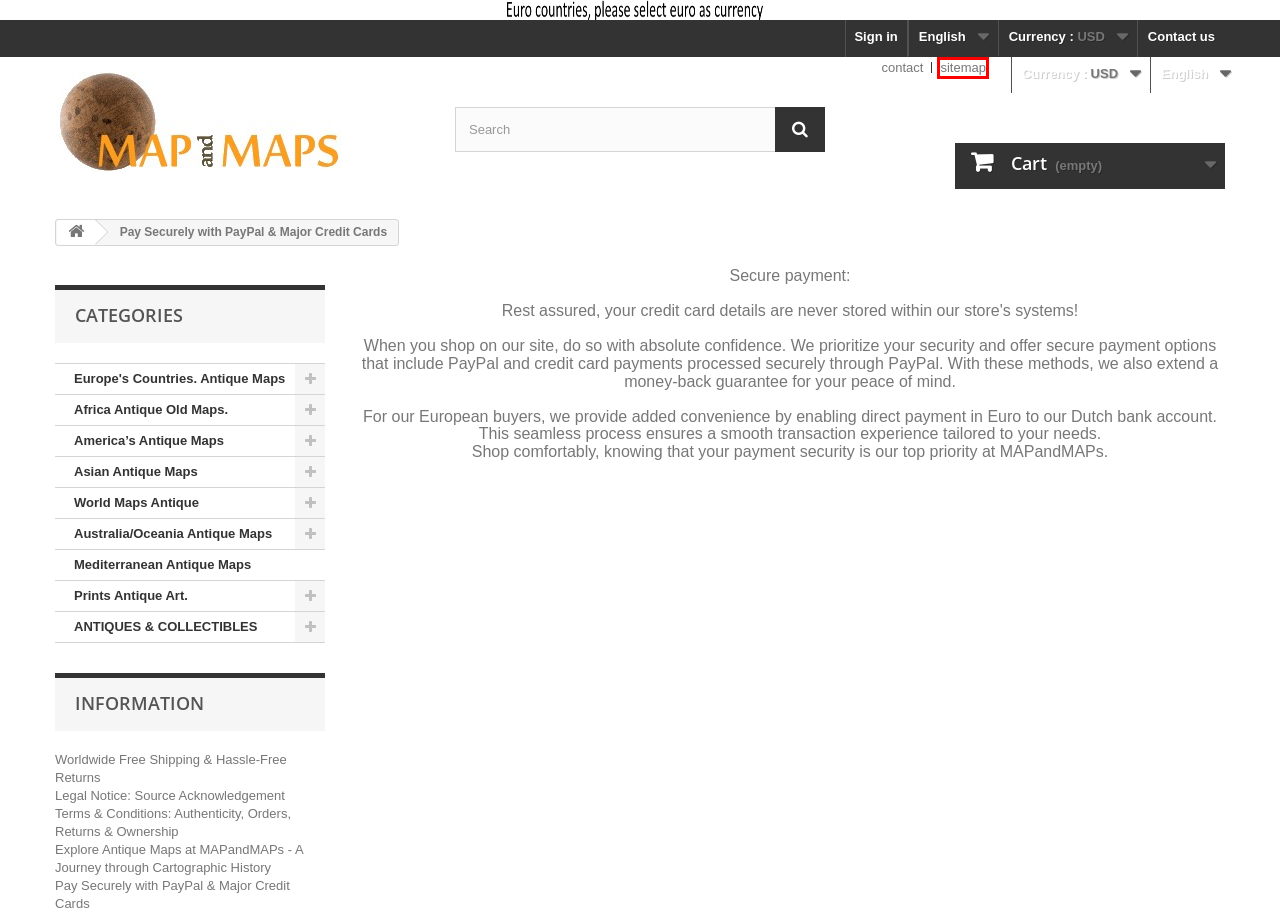Review the screenshot of a webpage that includes a red bounding box. Choose the webpage description that best matches the new webpage displayed after clicking the element within the bounding box. Here are the candidates:
A. Antique Maps of Asia: Authentic Treasures of Asian Cartography | MAPandMAPs - MapandMaps.com
B. Explore Antique Maps at MAPandMAPs - A Journey through Cartographic History - MapandMaps.com
C. Sitemap - MapandMaps.com
D. Antique Australia/Oceania Maps - Explore Rich Cartographic History | MAPandMAPs - MapandMaps.com
E. Terms & Conditions: Authenticity, Orders, Returns & Ownership - MapandMaps.com
F. Authentication - MapandMaps.com
G. Order - MapandMaps.com
H. Antique Maps of the Mediterranean Sea | MAPandMAPs - MapandMaps.com

C